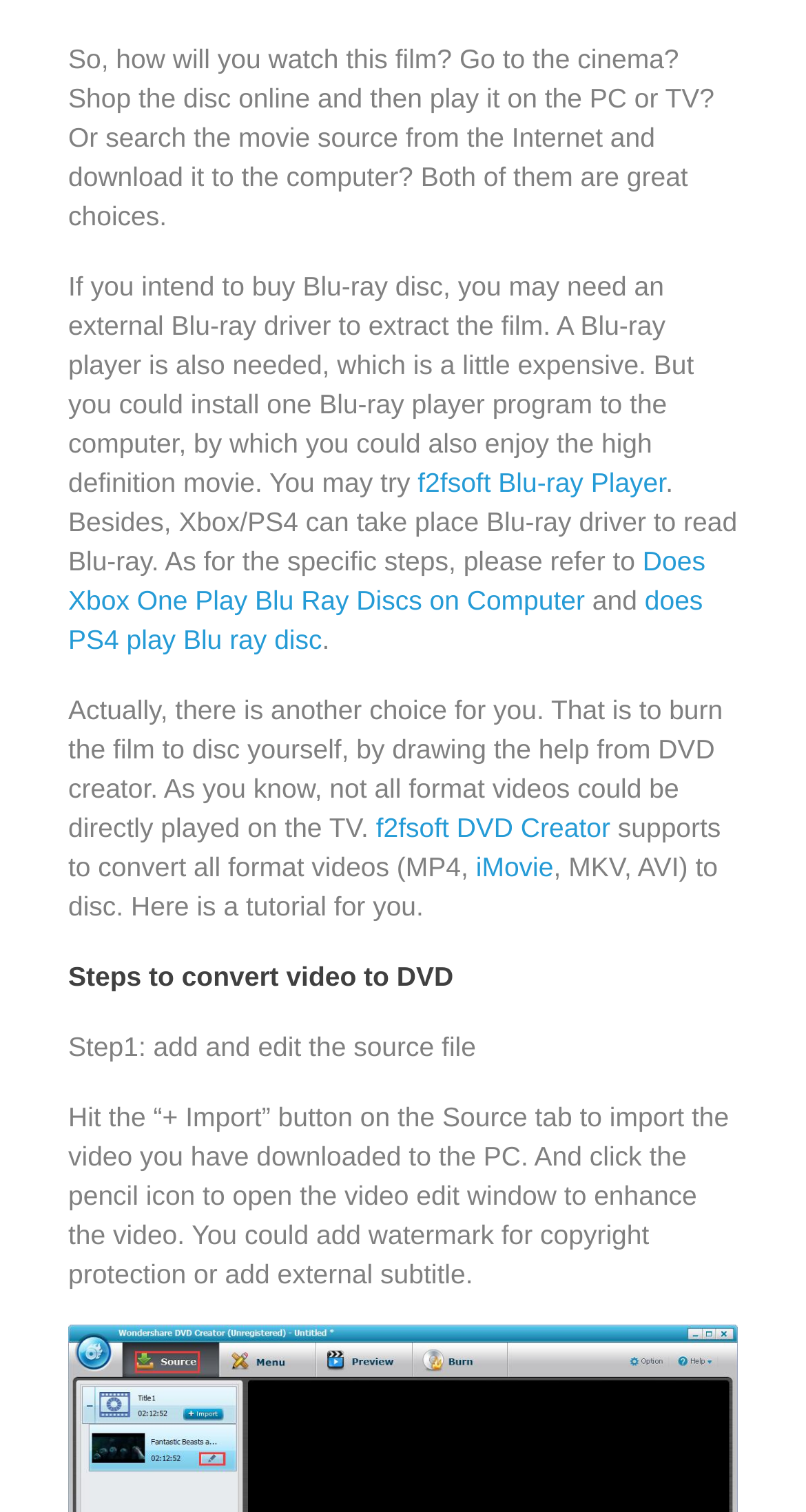What is the alternative to buying Blu-ray disc?
Based on the screenshot, provide your answer in one word or phrase.

Burn the film to disc yourself